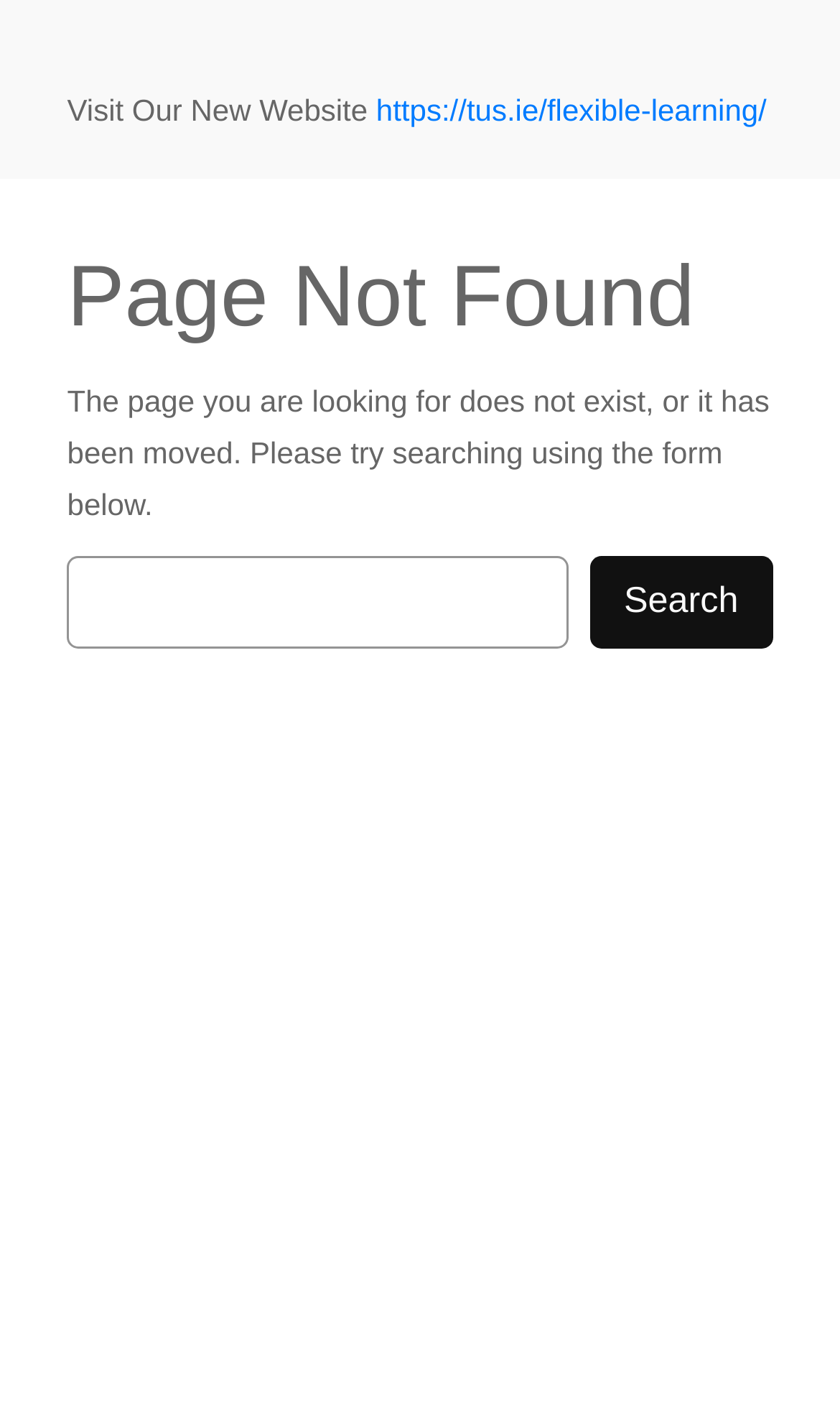What is the function of the button?
Your answer should be a single word or phrase derived from the screenshot.

To search